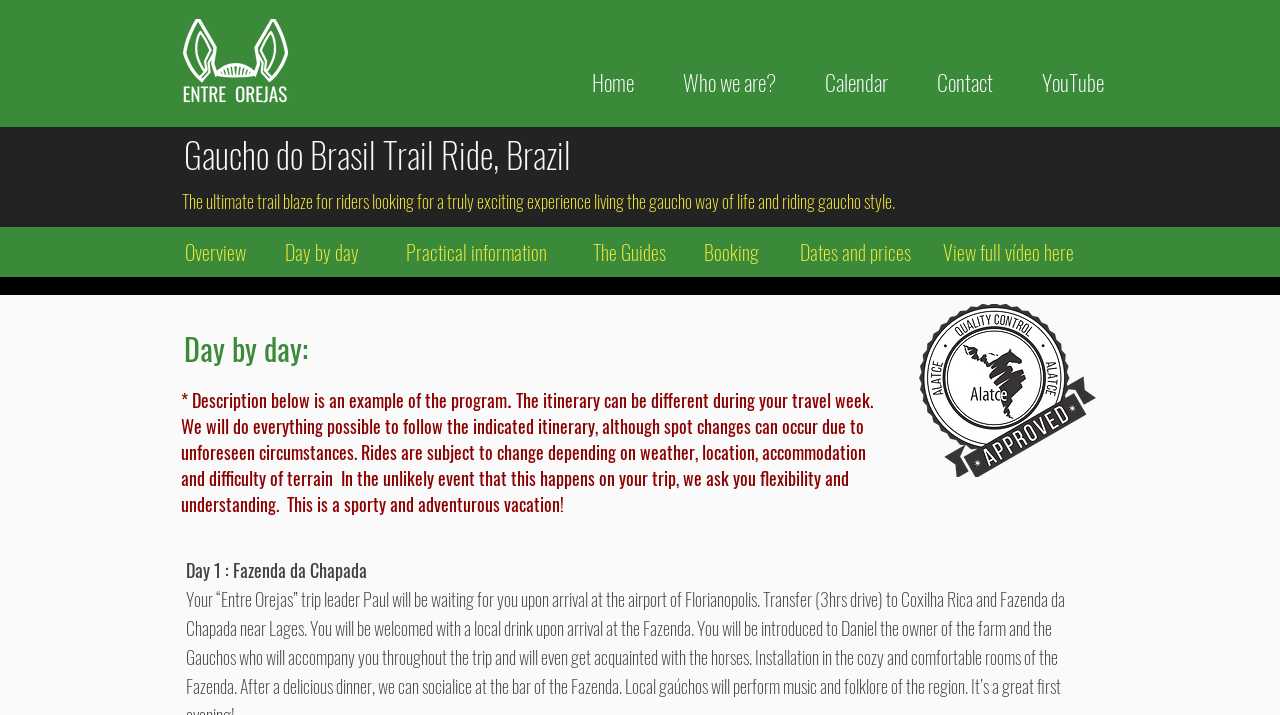Identify the bounding box coordinates of the clickable region to carry out the given instruction: "Click on the 'Overview' link".

[0.142, 0.324, 0.202, 0.38]